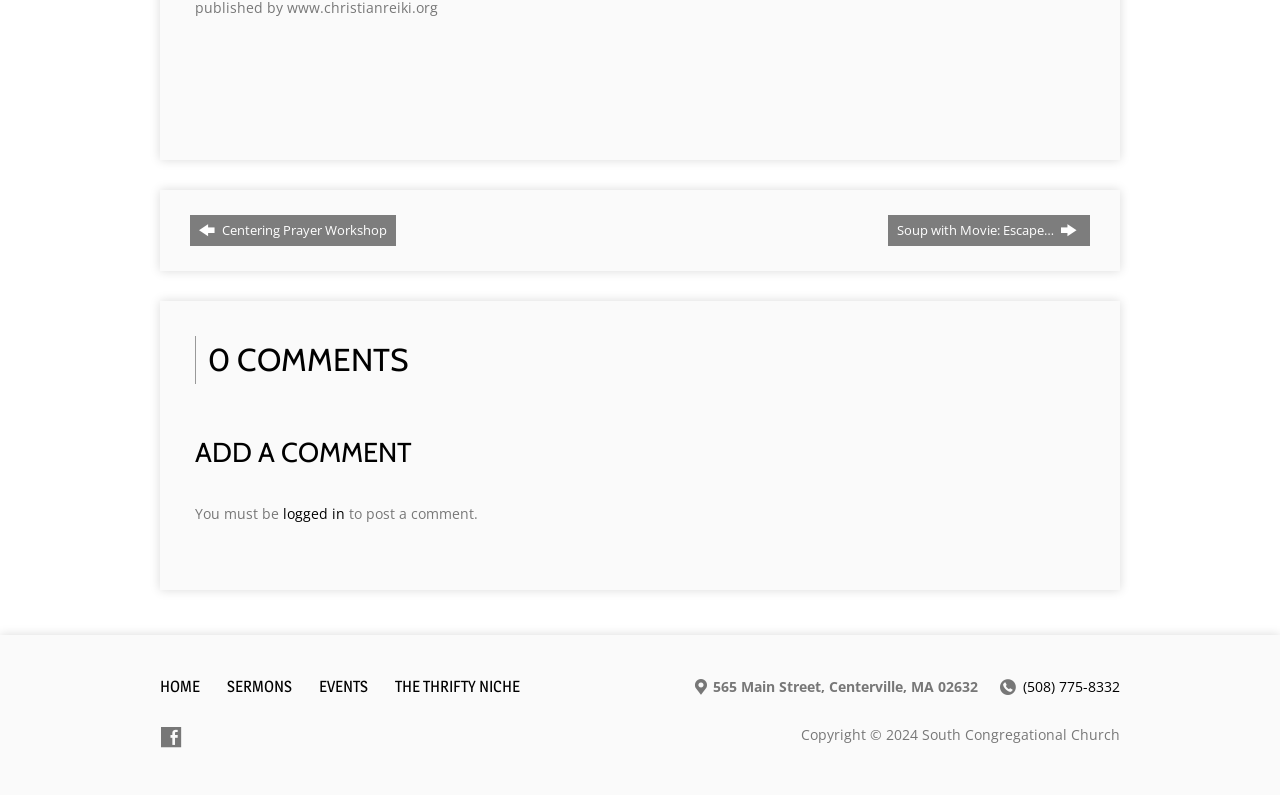Please mark the clickable region by giving the bounding box coordinates needed to complete this instruction: "Click Soup with Movie: Escape… link".

[0.694, 0.271, 0.852, 0.31]